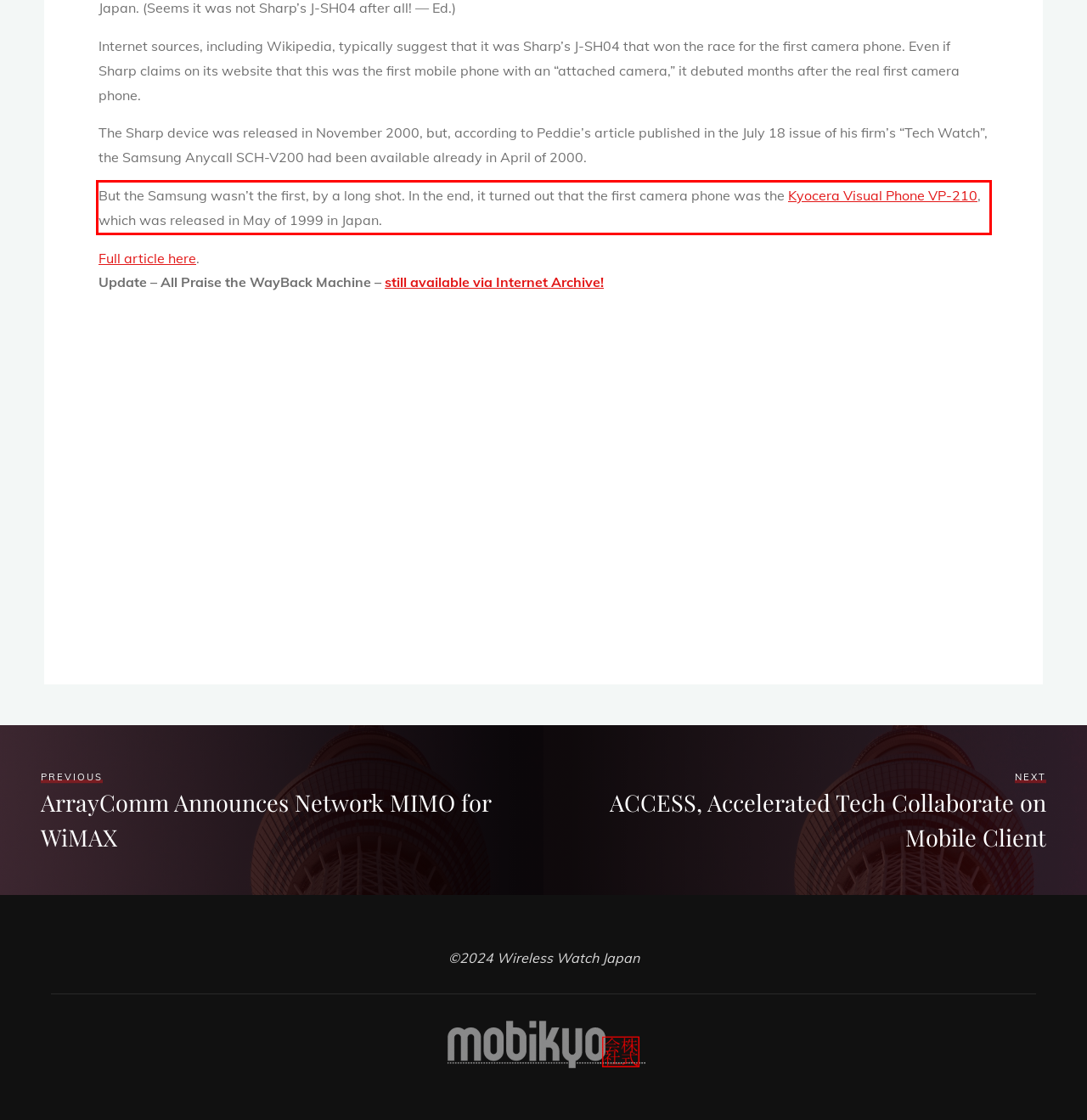Look at the screenshot of the webpage, locate the red rectangle bounding box, and generate the text content that it contains.

But the Samsung wasn’t the first, by a long shot. In the end, it turned out that the first camera phone was the Kyocera Visual Phone VP-210, which was released in May of 1999 in Japan.